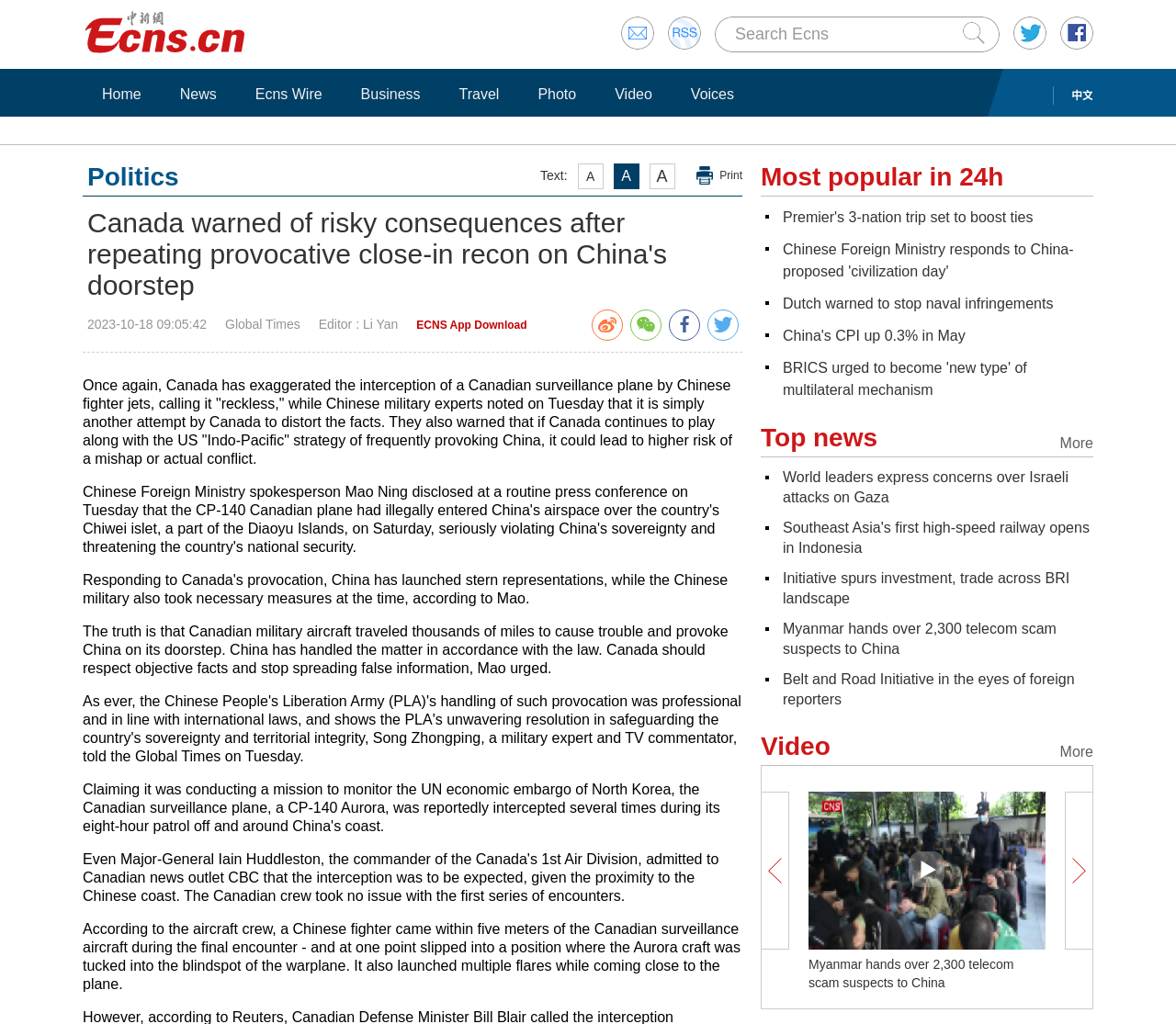Identify the bounding box coordinates necessary to click and complete the given instruction: "Search Ecns".

[0.625, 0.024, 0.705, 0.042]